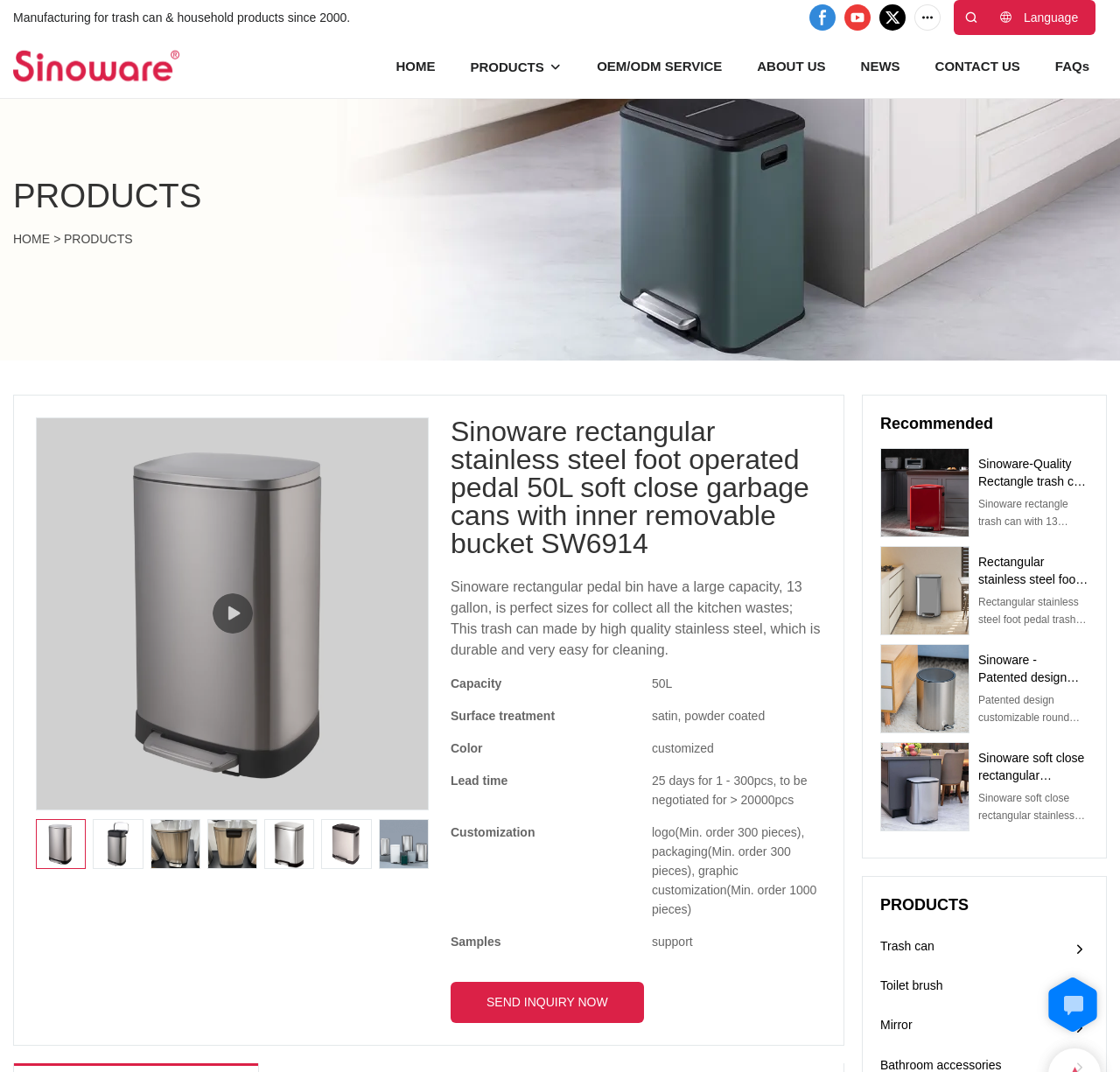Please find the bounding box for the following UI element description. Provide the coordinates in (top-left x, top-left y, bottom-right x, bottom-right y) format, with values between 0 and 1: SEND INQUIRY NOW

[0.402, 0.928, 0.575, 0.941]